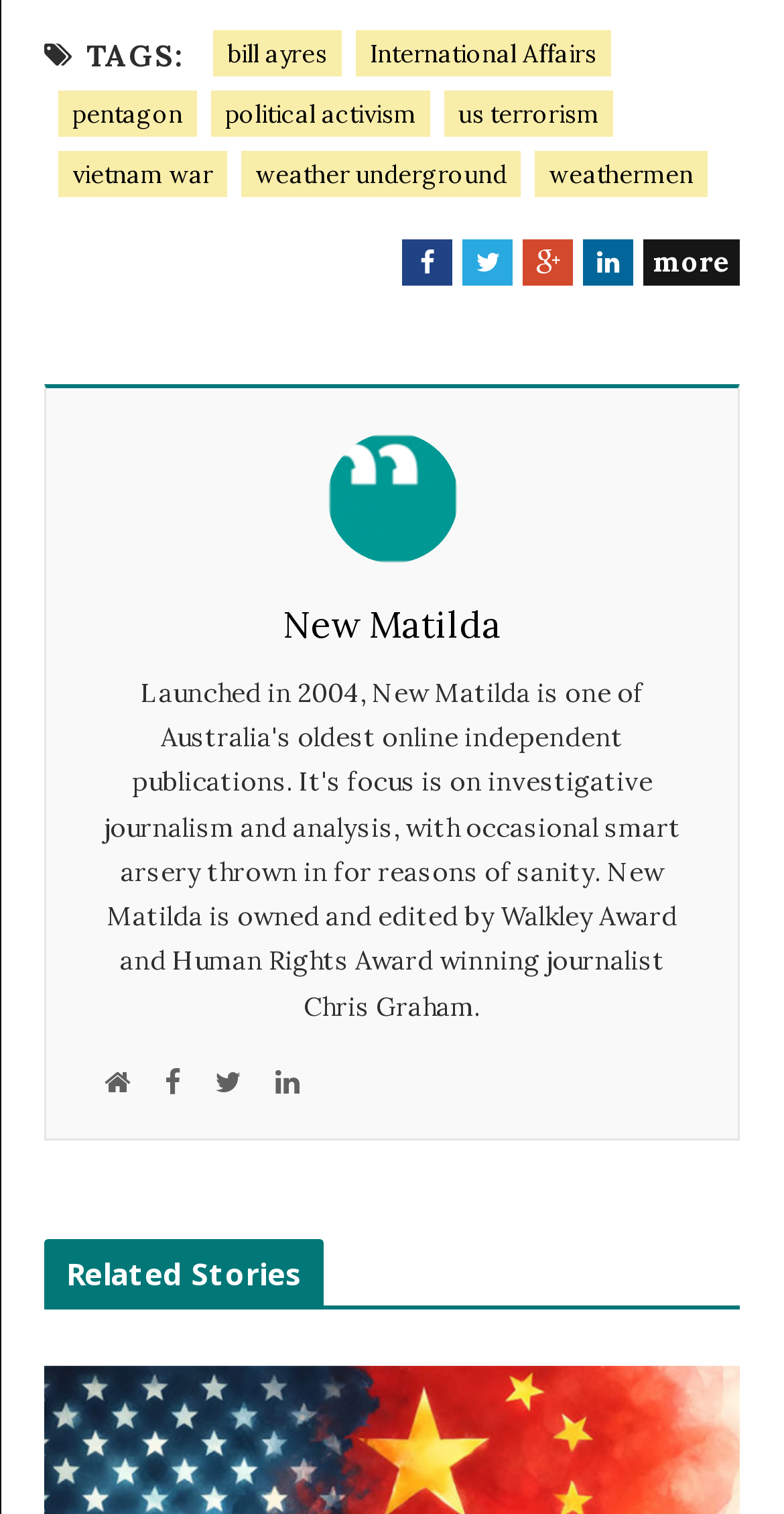How many links are there in the webpage?
Using the visual information, answer the question in a single word or phrase.

13